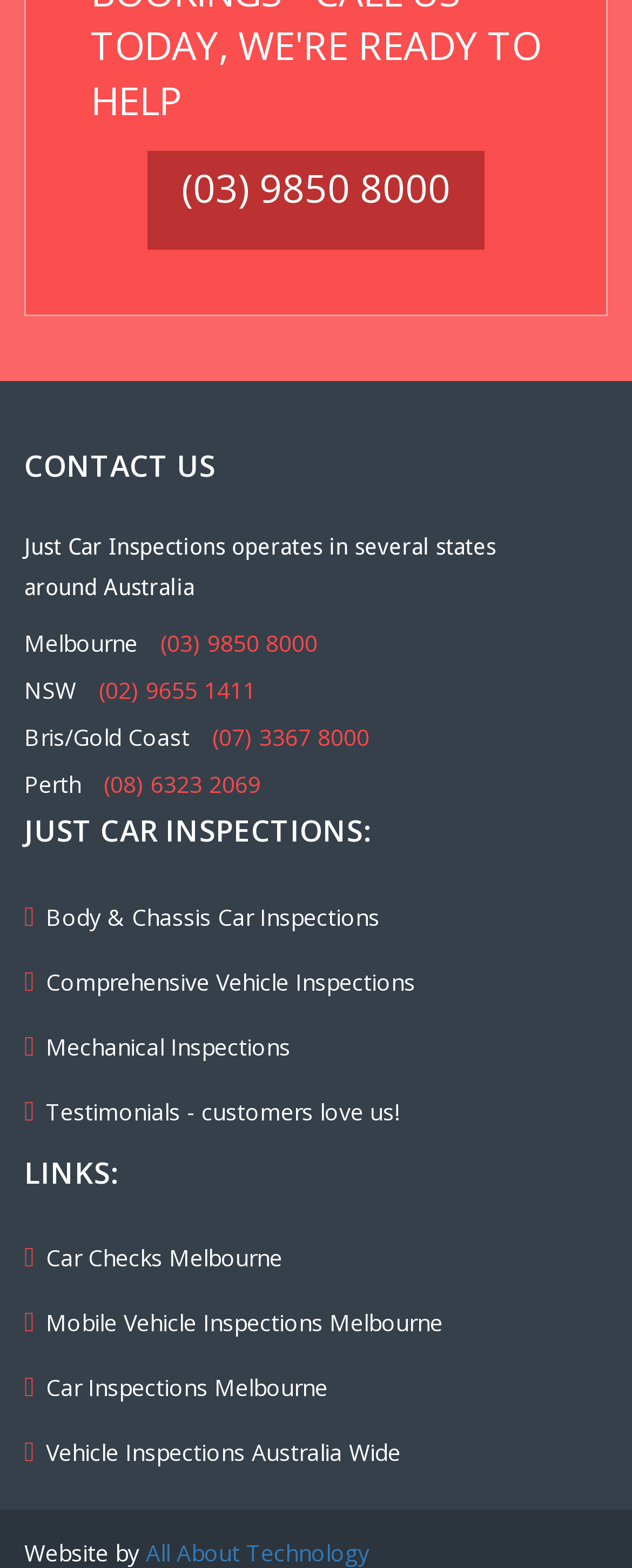Please find the bounding box coordinates of the element that must be clicked to perform the given instruction: "Expand the quote". The coordinates should be four float numbers from 0 to 1, i.e., [left, top, right, bottom].

None